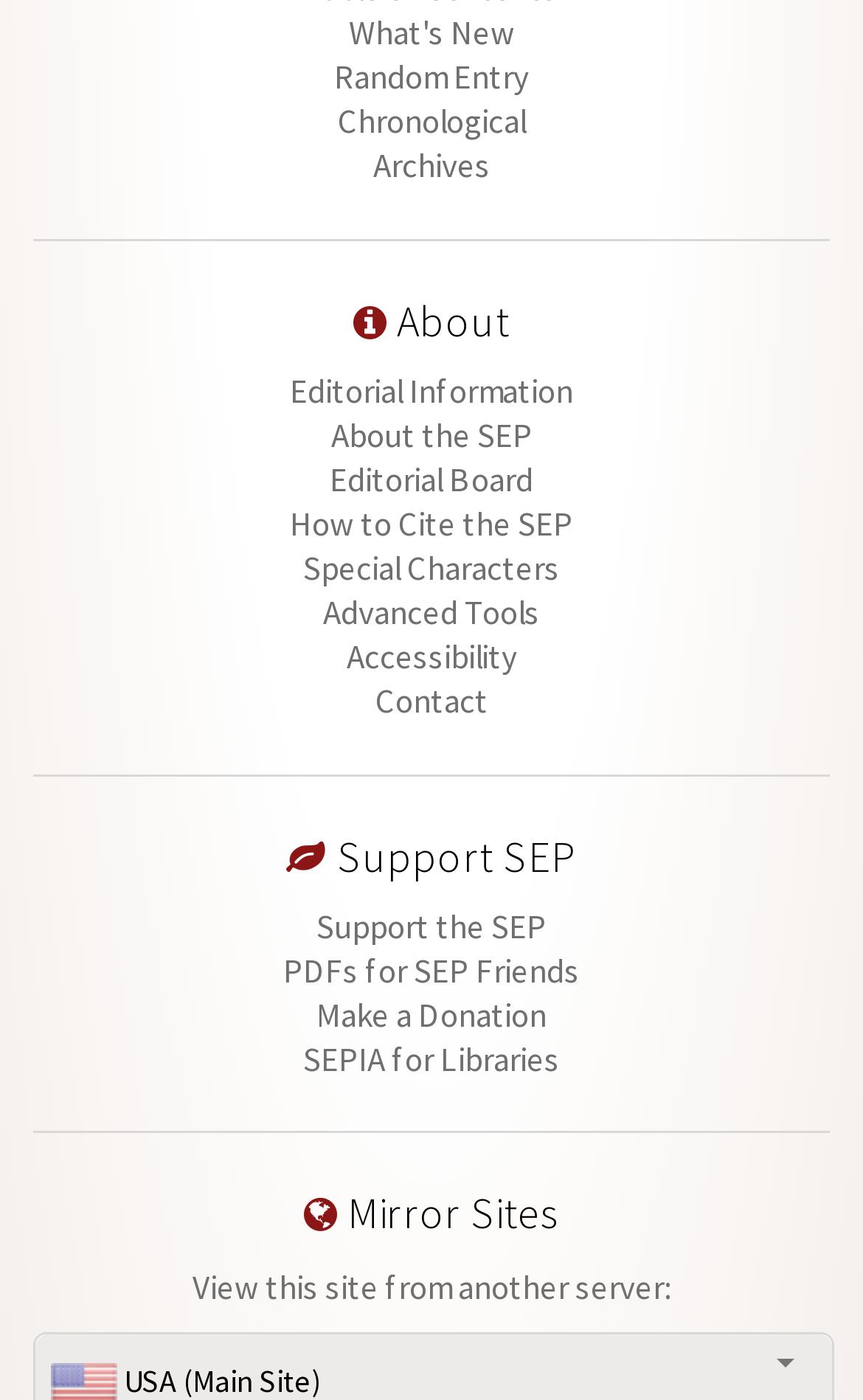Given the element description, predict the bounding box coordinates in the format (top-left x, top-left y, bottom-right x, bottom-right y). Make sure all values are between 0 and 1. Here is the element description: How to Cite the SEP

[0.336, 0.359, 0.664, 0.389]